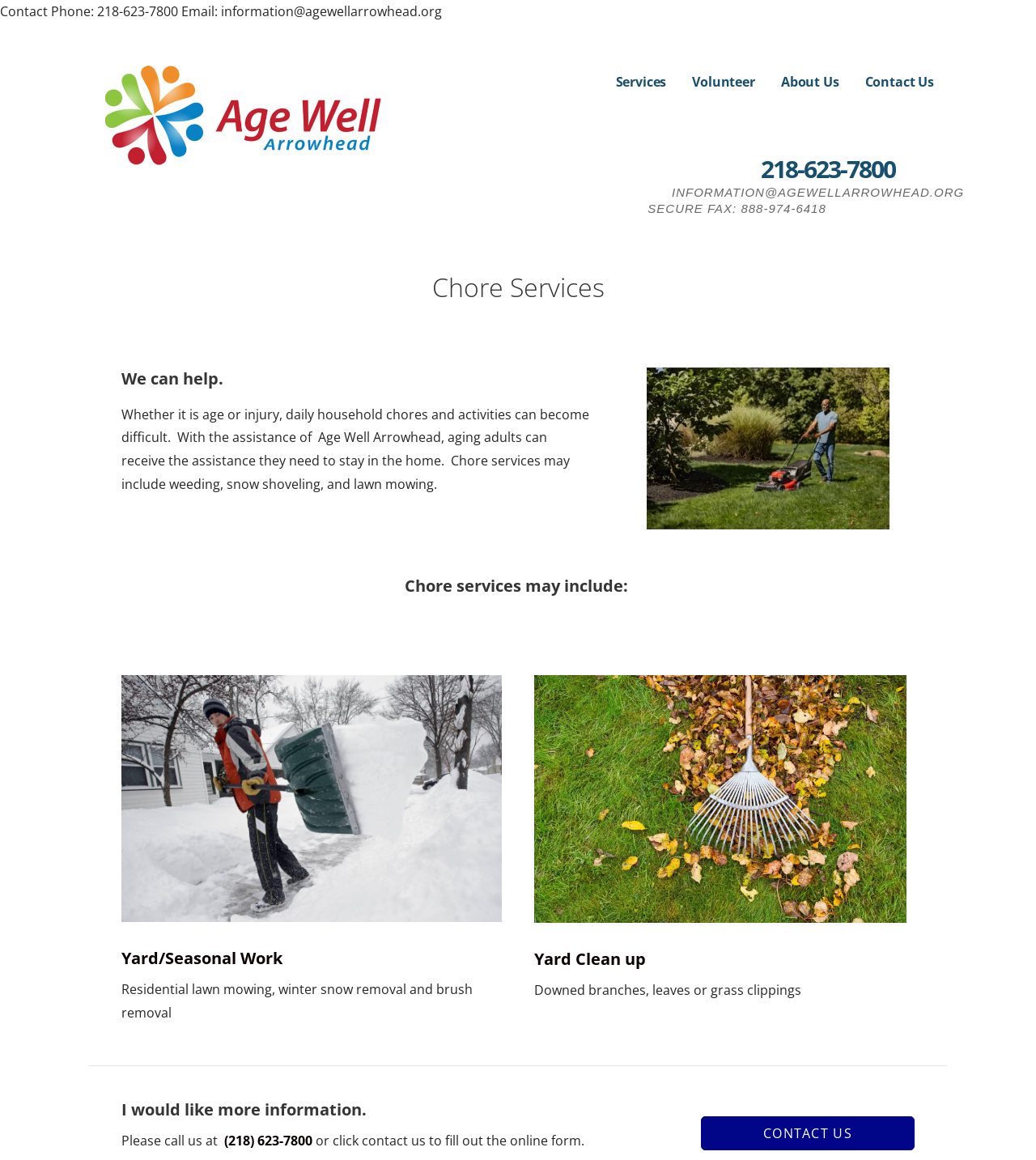Based on the image, please elaborate on the answer to the following question:
How can I get more information about Chore services?

At the bottom of the webpage, it says 'I would like more information.' and provides two options: calling the phone number 218-623-7800 or clicking the 'Contact Us' link to fill out an online form.